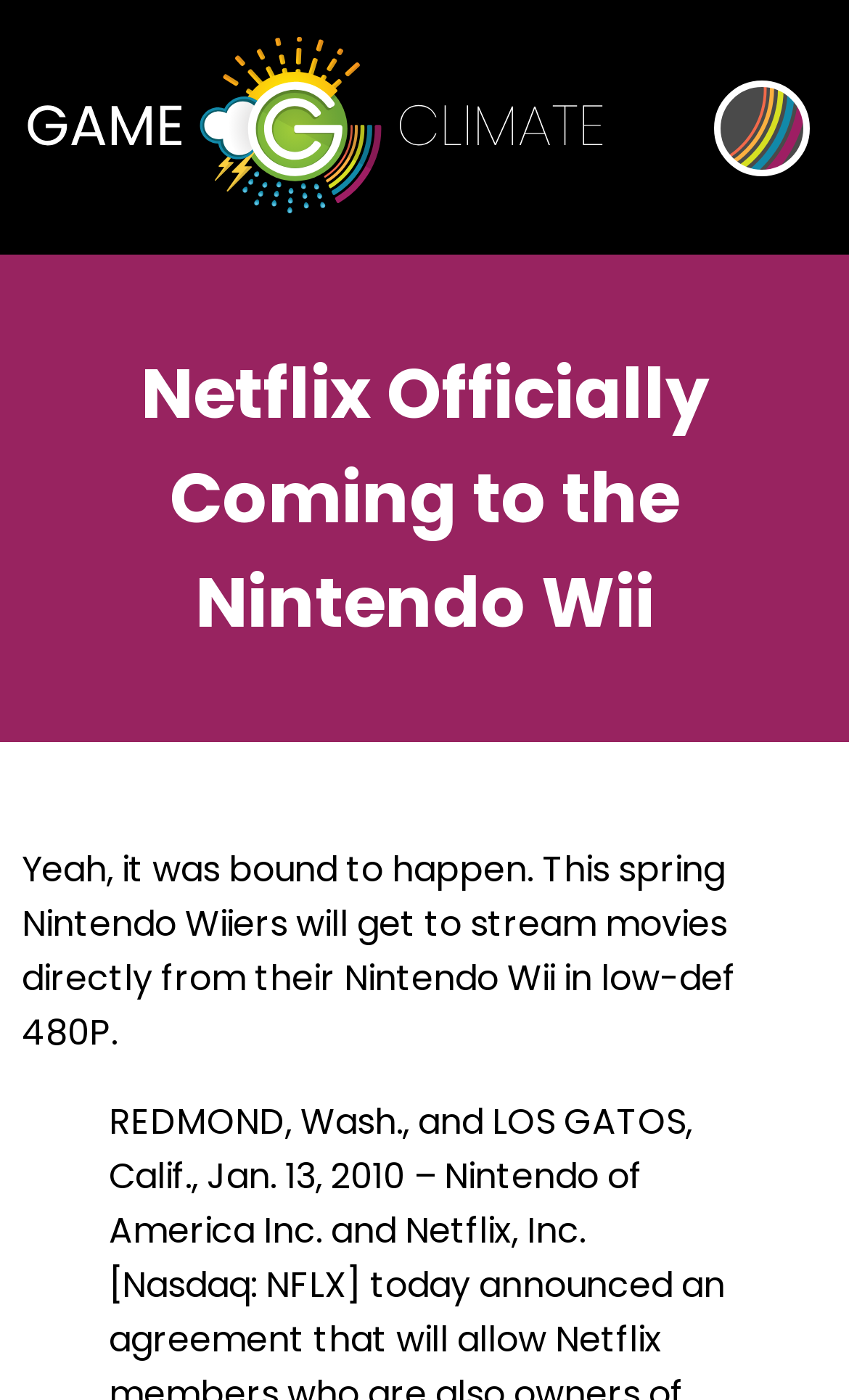Identify the coordinates of the bounding box for the element described below: "alt="Game Climate"". Return the coordinates as four float numbers between 0 and 1: [left, top, right, bottom].

[0.013, 0.129, 0.732, 0.165]